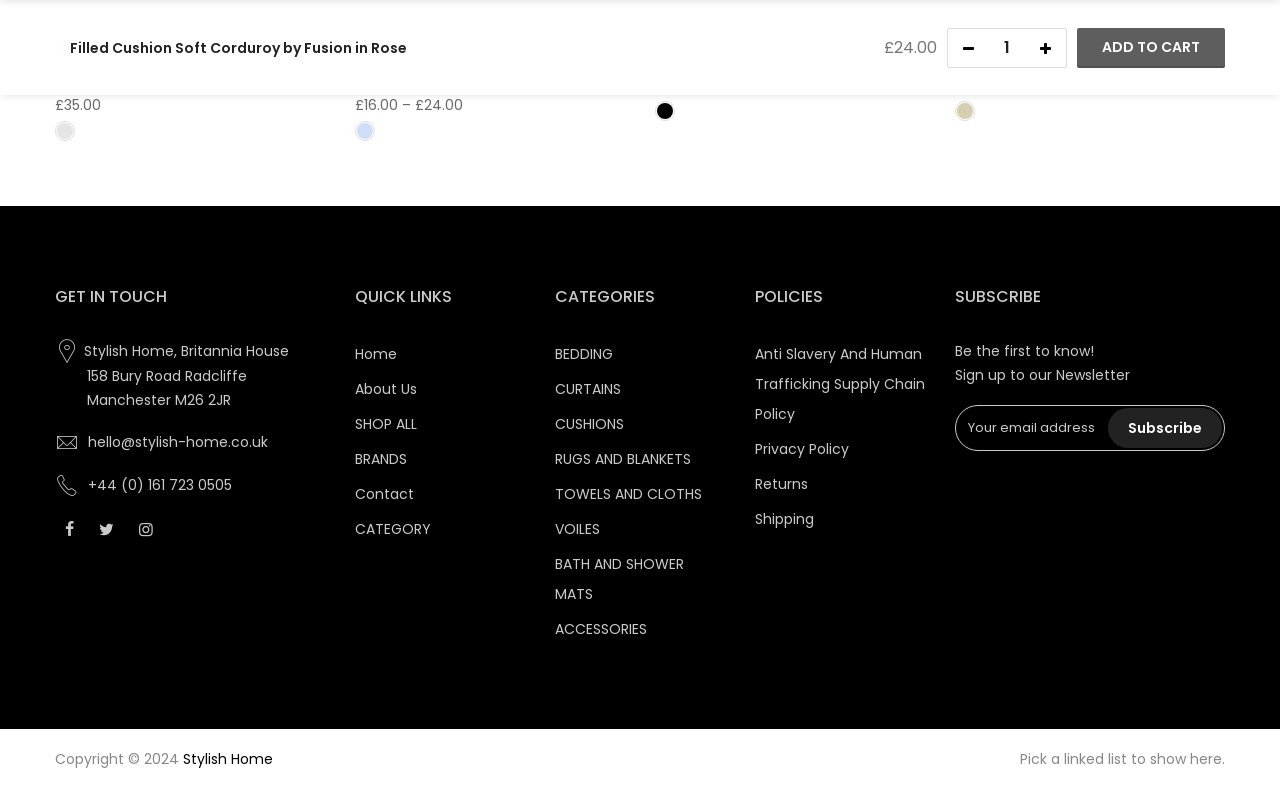Based on the element description LY 2183240, identify the bounding box coordinates for the UI element. The coordinates should be in the format (top-left x, top-left y, bottom-right x, bottom-right y) and within the 0 to 1 range.

None